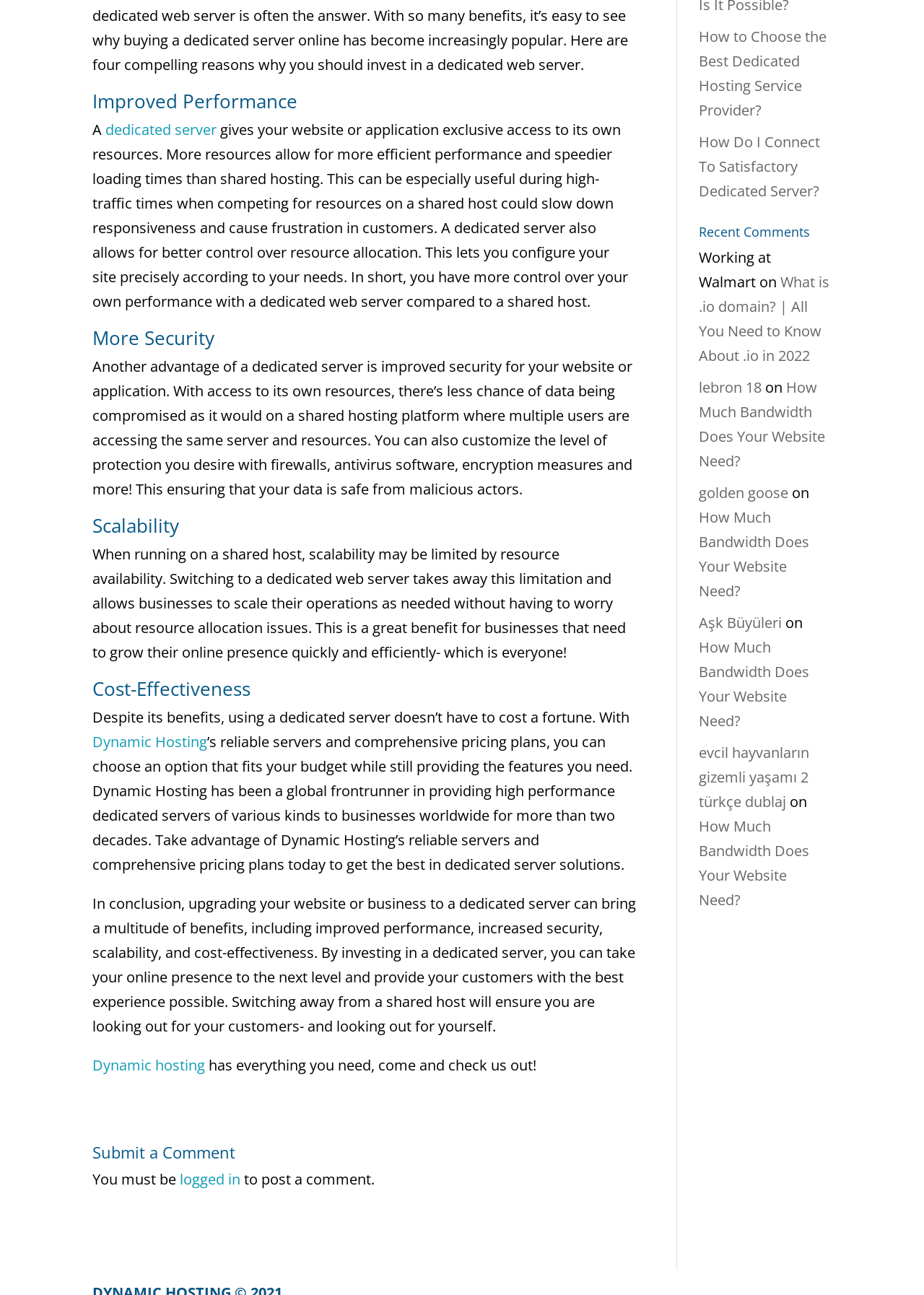Provide the bounding box coordinates in the format (top-left x, top-left y, bottom-right x, bottom-right y). All values are floating point numbers between 0 and 1. Determine the bounding box coordinate of the UI element described as: golden goose

[0.756, 0.373, 0.853, 0.388]